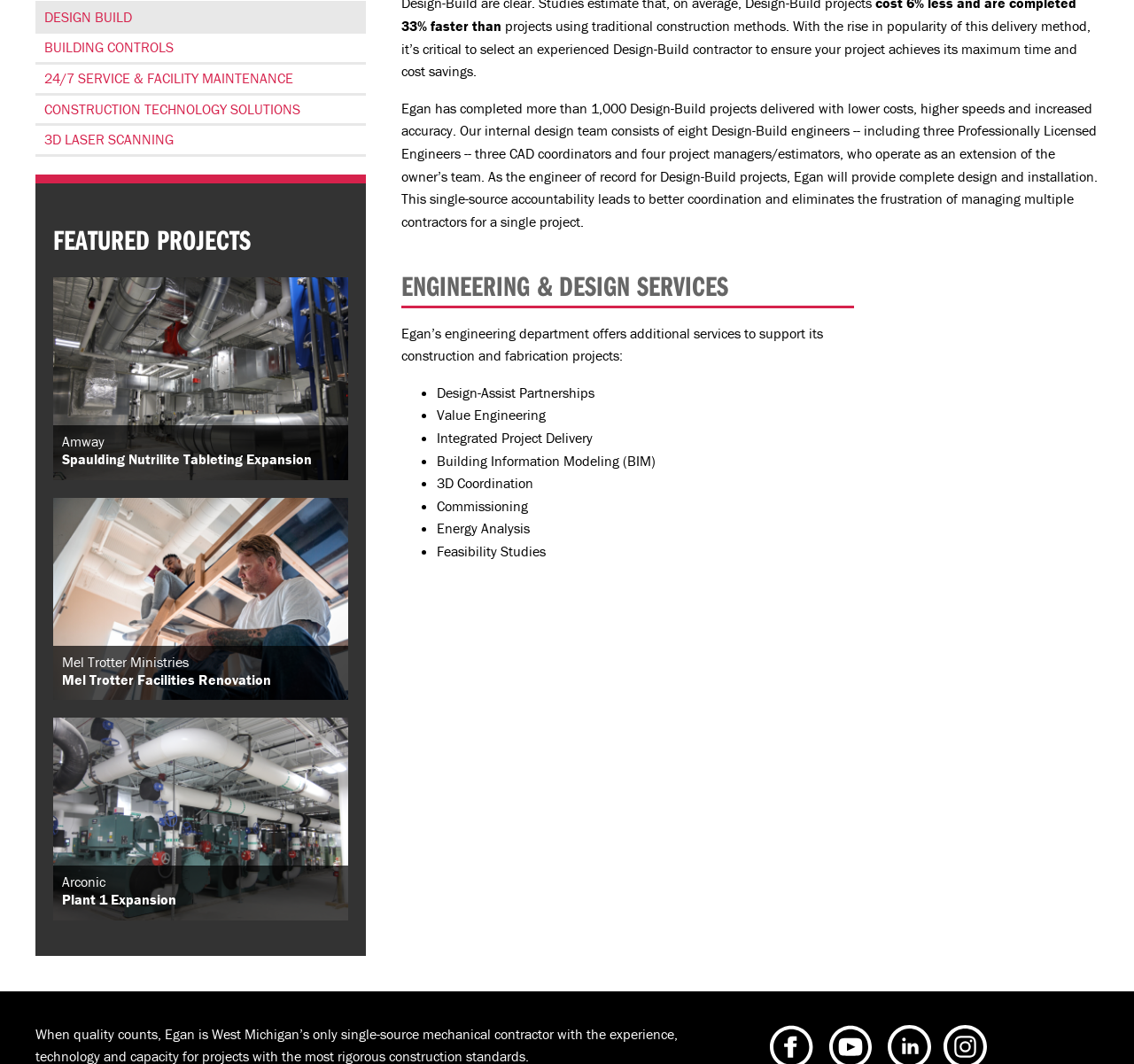Provide the bounding box coordinates of the HTML element this sentence describes: "More Compare Metamorphic Rocks". The bounding box coordinates consist of four float numbers between 0 and 1, i.e., [left, top, right, bottom].

None